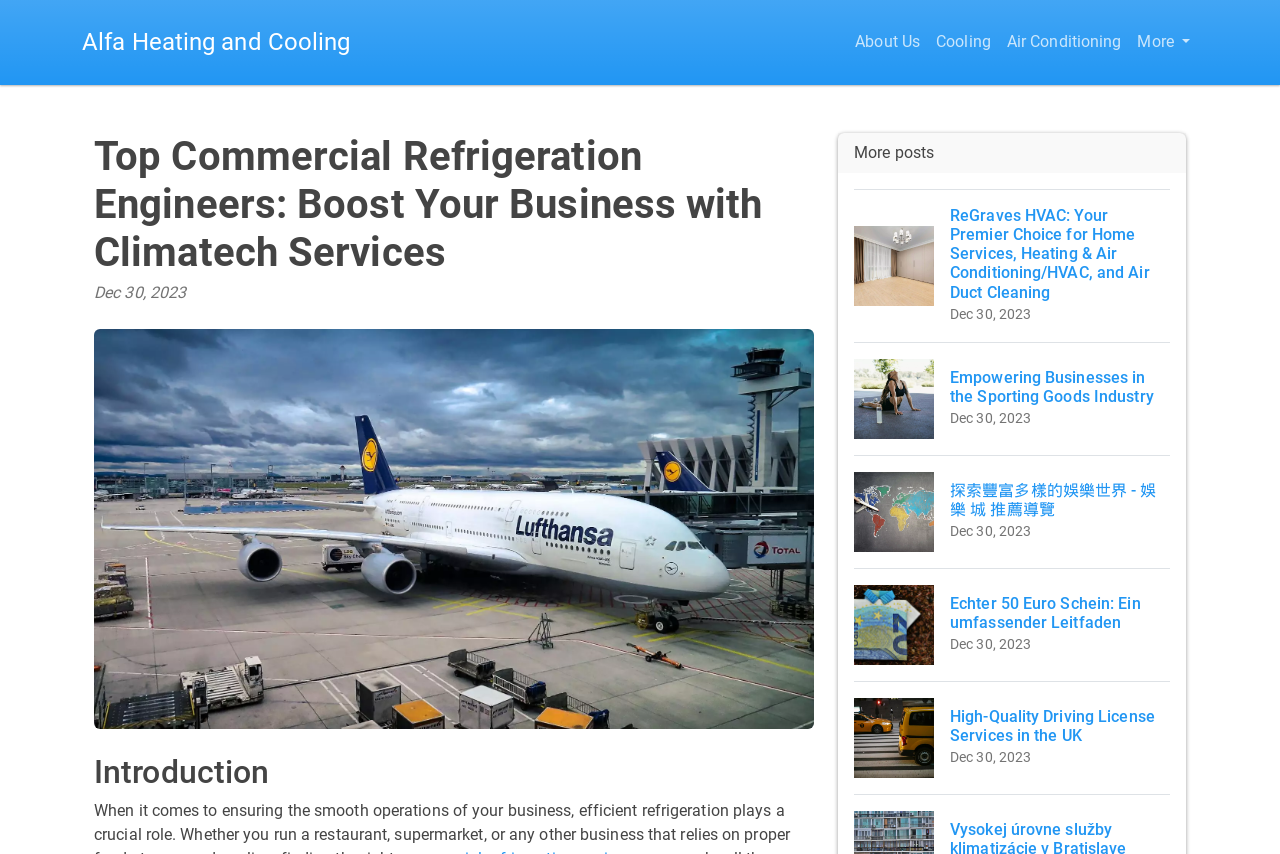Can you find the bounding box coordinates for the element to click on to achieve the instruction: "Expand the More section"?

[0.882, 0.019, 0.936, 0.081]